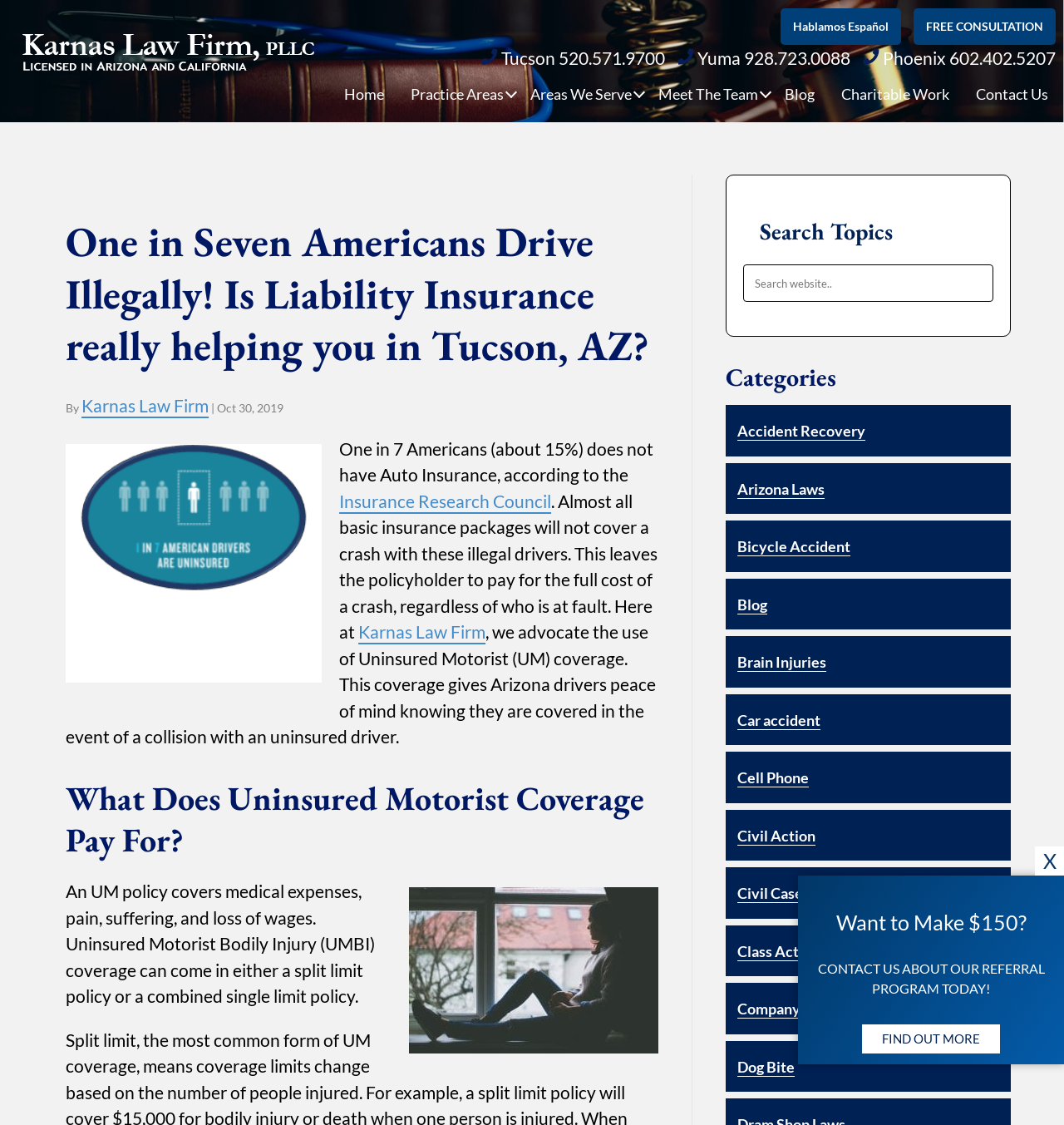Please predict the bounding box coordinates of the element's region where a click is necessary to complete the following instruction: "Contact the law firm in Tucson". The coordinates should be represented by four float numbers between 0 and 1, i.e., [left, top, right, bottom].

[0.441, 0.04, 0.625, 0.063]